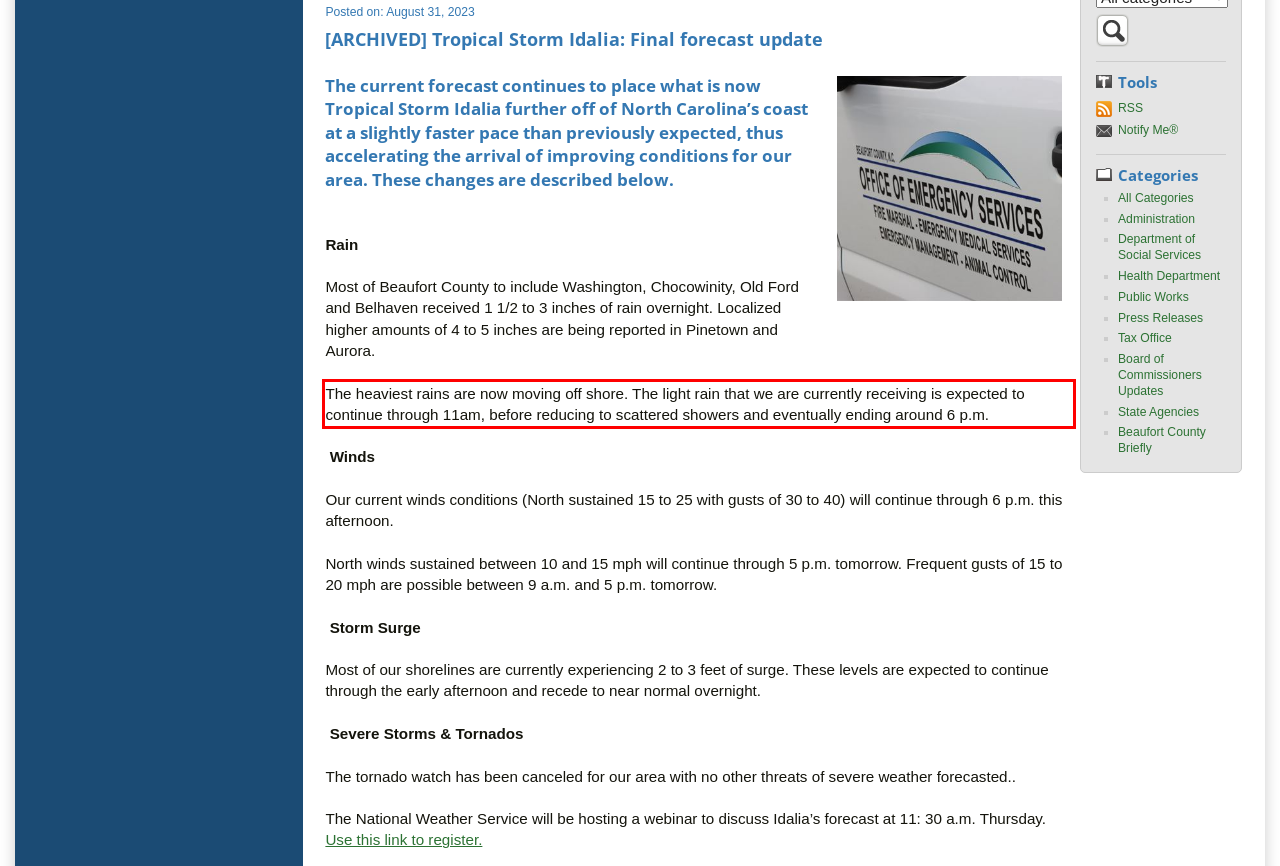You are provided with a webpage screenshot that includes a red rectangle bounding box. Extract the text content from within the bounding box using OCR.

The heaviest rains are now moving off shore. The light rain that we are currently receiving is expected to continue through 11am, before reducing to scattered showers and eventually ending around 6 p.m.